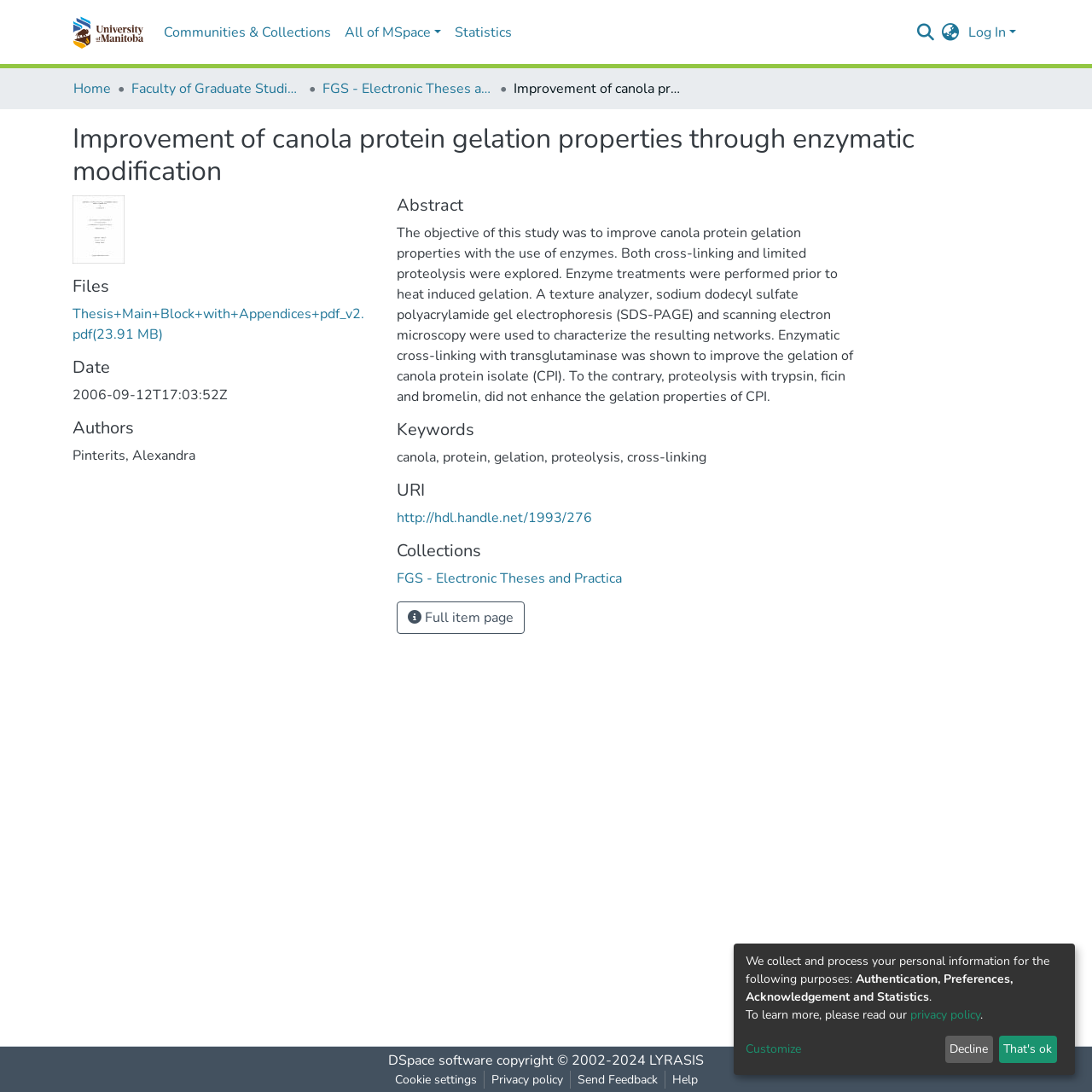Specify the bounding box coordinates of the area that needs to be clicked to achieve the following instruction: "Switch the language".

[0.858, 0.02, 0.884, 0.039]